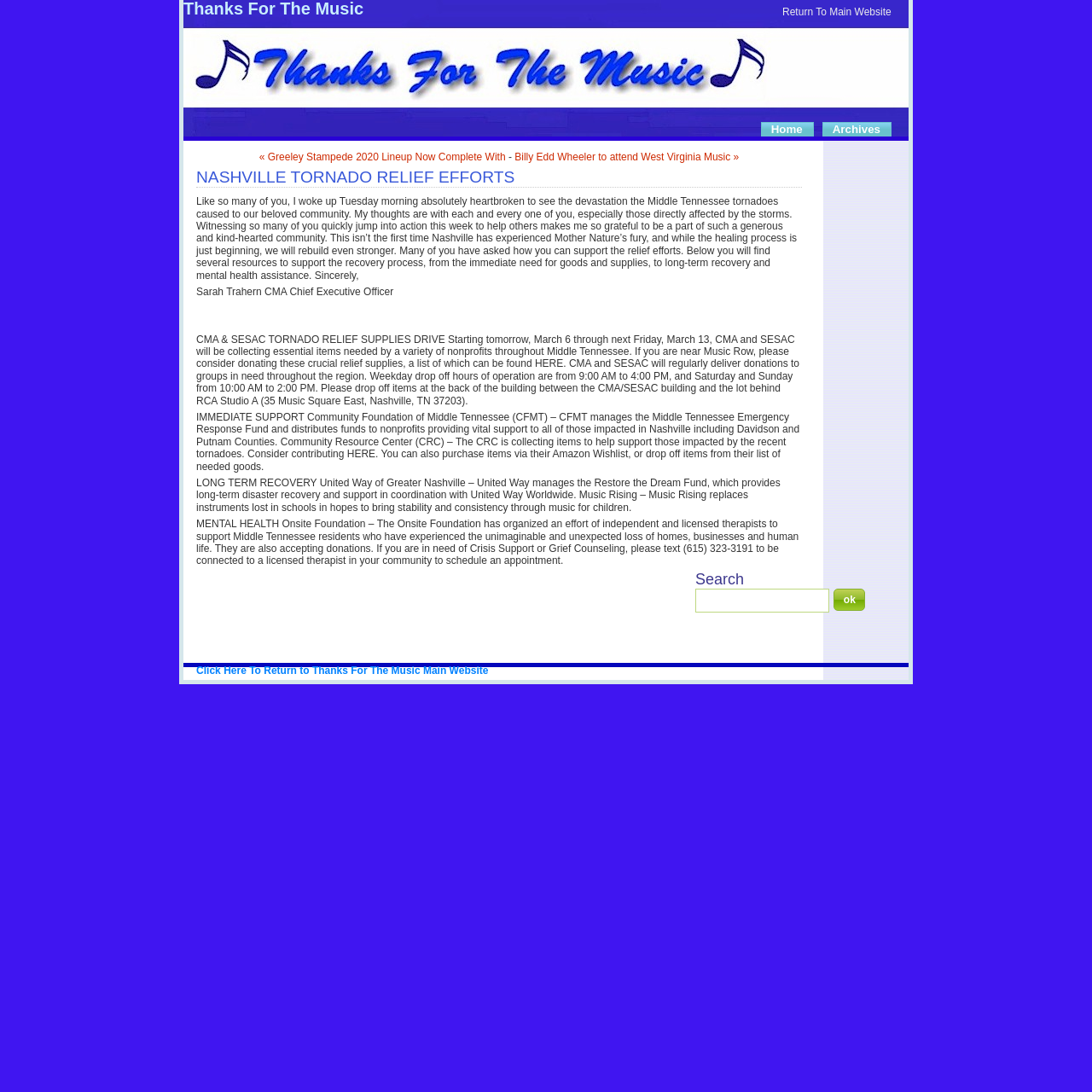Using the information shown in the image, answer the question with as much detail as possible: What is the contact information for Crisis Support or Grief Counseling?

The webpage provides information about the Onsite Foundation, which has organized an effort of independent and licensed therapists to support Middle Tennessee residents who have experienced loss due to the tornadoes. The contact information, text (615) 323-3191, allows people to connect with a licensed therapist in their community to schedule an appointment.